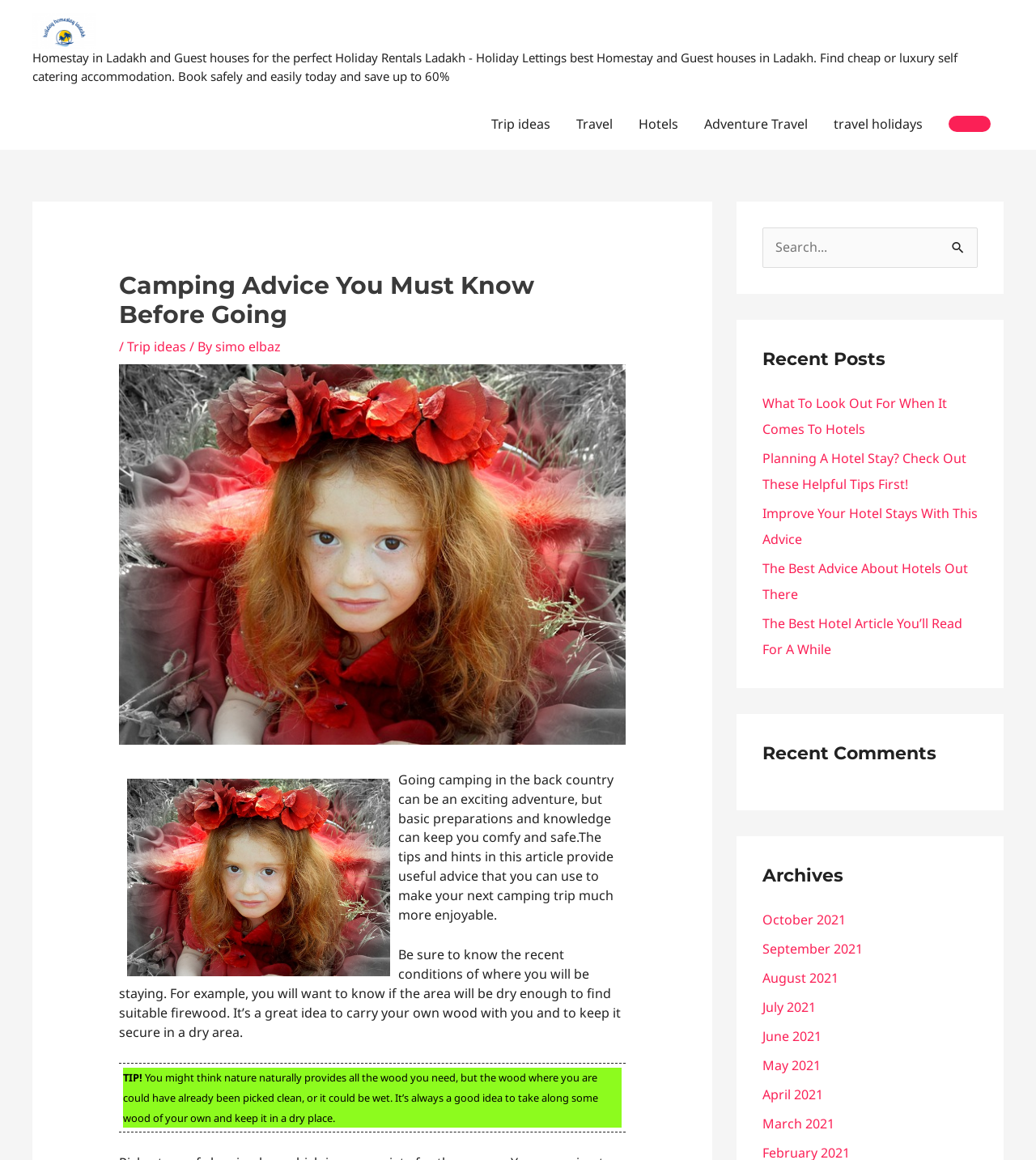Bounding box coordinates must be specified in the format (top-left x, top-left y, bottom-right x, bottom-right y). All values should be floating point numbers between 0 and 1. What are the bounding box coordinates of the UI element described as: Travel

[0.544, 0.085, 0.604, 0.129]